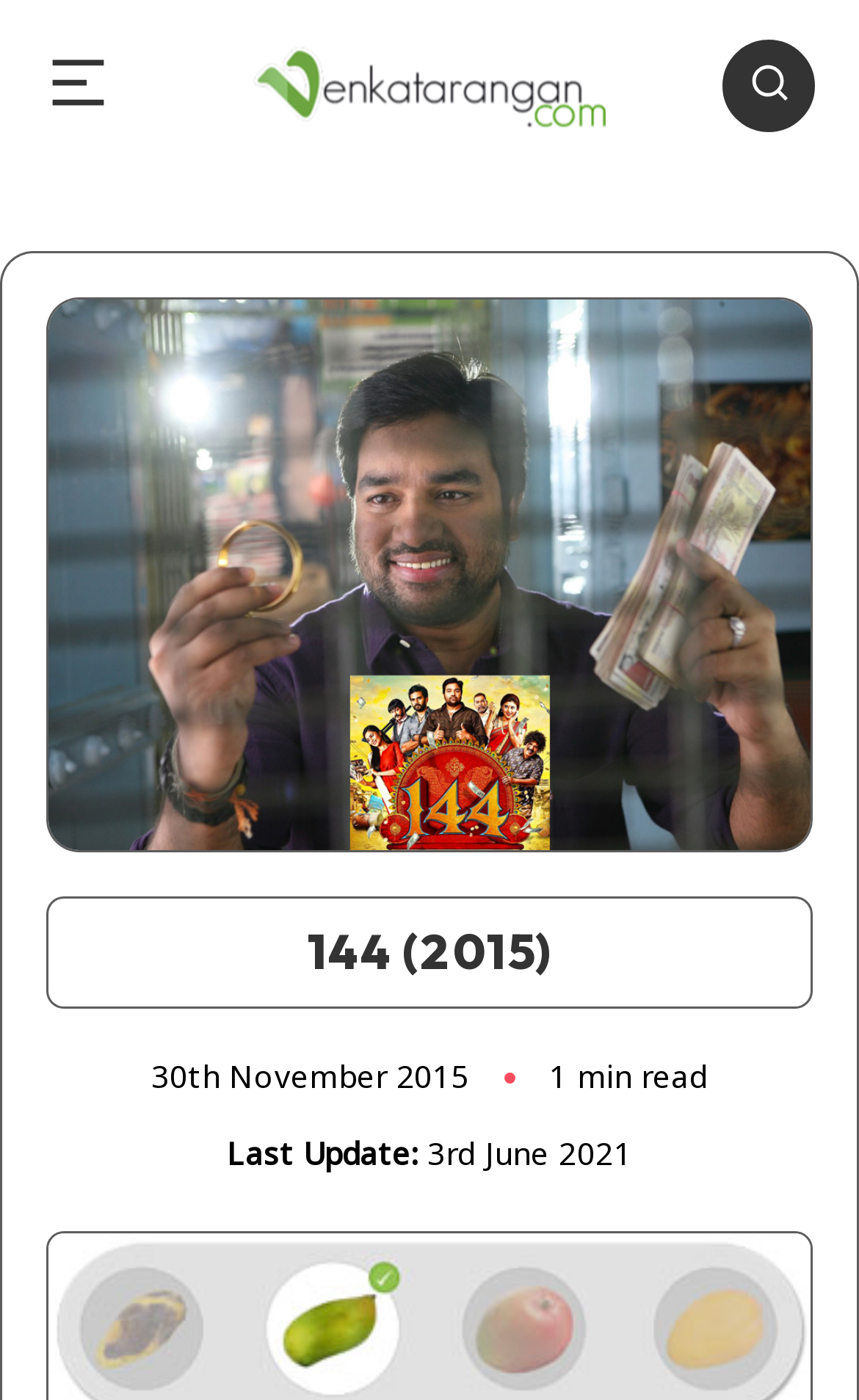When was the blog post published?
Use the information from the image to give a detailed answer to the question.

I found the answer by looking at the time element with the text '30th November 2015' which is located below the heading.